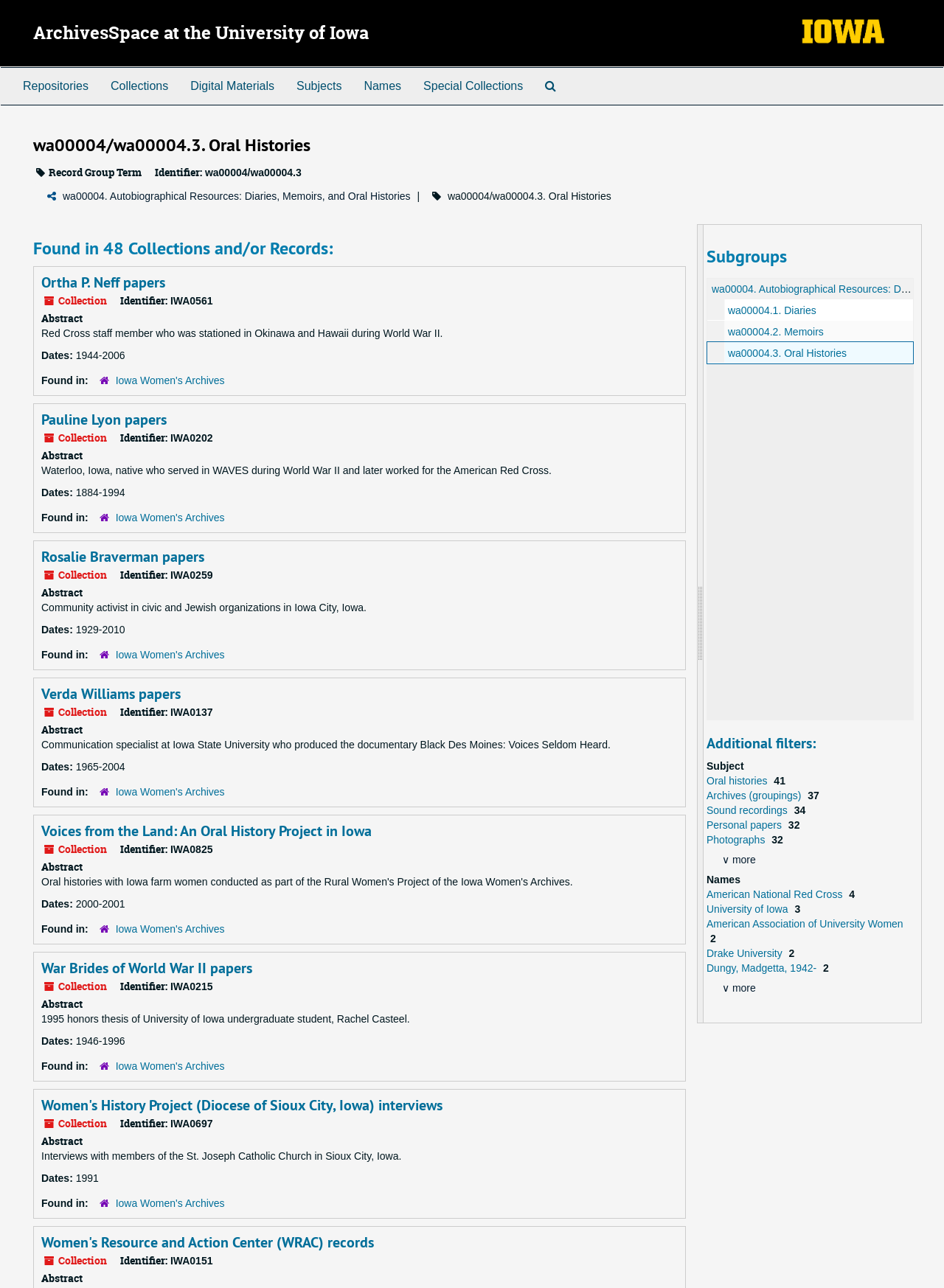Using the information in the image, give a comprehensive answer to the question: 
What is the identifier of the 'Ortha P. Neff papers' collection?

Under the heading 'Ortha P. Neff papers', there is a StaticText element with the description 'Identifier:' followed by the text 'IWA0561', which suggests that IWA0561 is the identifier of the 'Ortha P. Neff papers' collection.